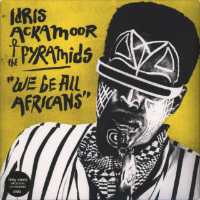What type of patterns are featured on the musician's face in the illustration?
Please provide a comprehensive answer to the question based on the webpage screenshot.

The caption describes the musician's face as characterized by bold geometric patterns, which indicates that the type of patterns featured on the musician's face in the illustration are geometric patterns.